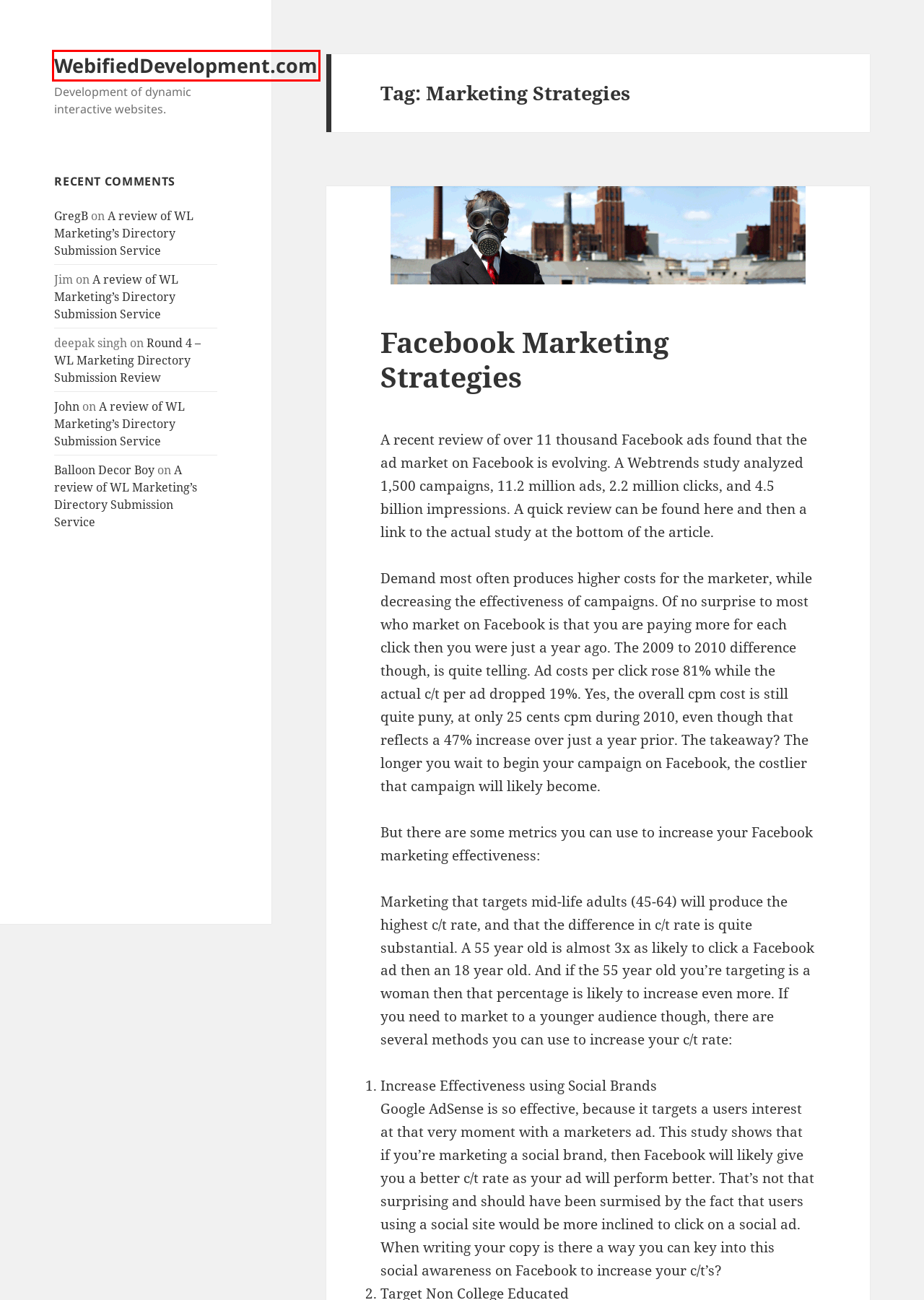Observe the webpage screenshot and focus on the red bounding box surrounding a UI element. Choose the most appropriate webpage description that corresponds to the new webpage after clicking the element in the bounding box. Here are the candidates:
A. Blog Tool, Publishing Platform, and CMS – WordPress.org
B. Facebook Marketing Strategies – WebifiedDevelopment.com
C. A review of WL Marketing’s Directory Submission Service – WebifiedDevelopment.com
D. WebifiedDevelopment.com – Development of dynamic interactive websites.
E. Web Beats – WebifiedDevelopment.com
F. Facebook – WebifiedDevelopment.com
G. Facebook Marketing – WebifiedDevelopment.com
H. Round 4 – WL Marketing Directory Submission Review – WebifiedDevelopment.com

D